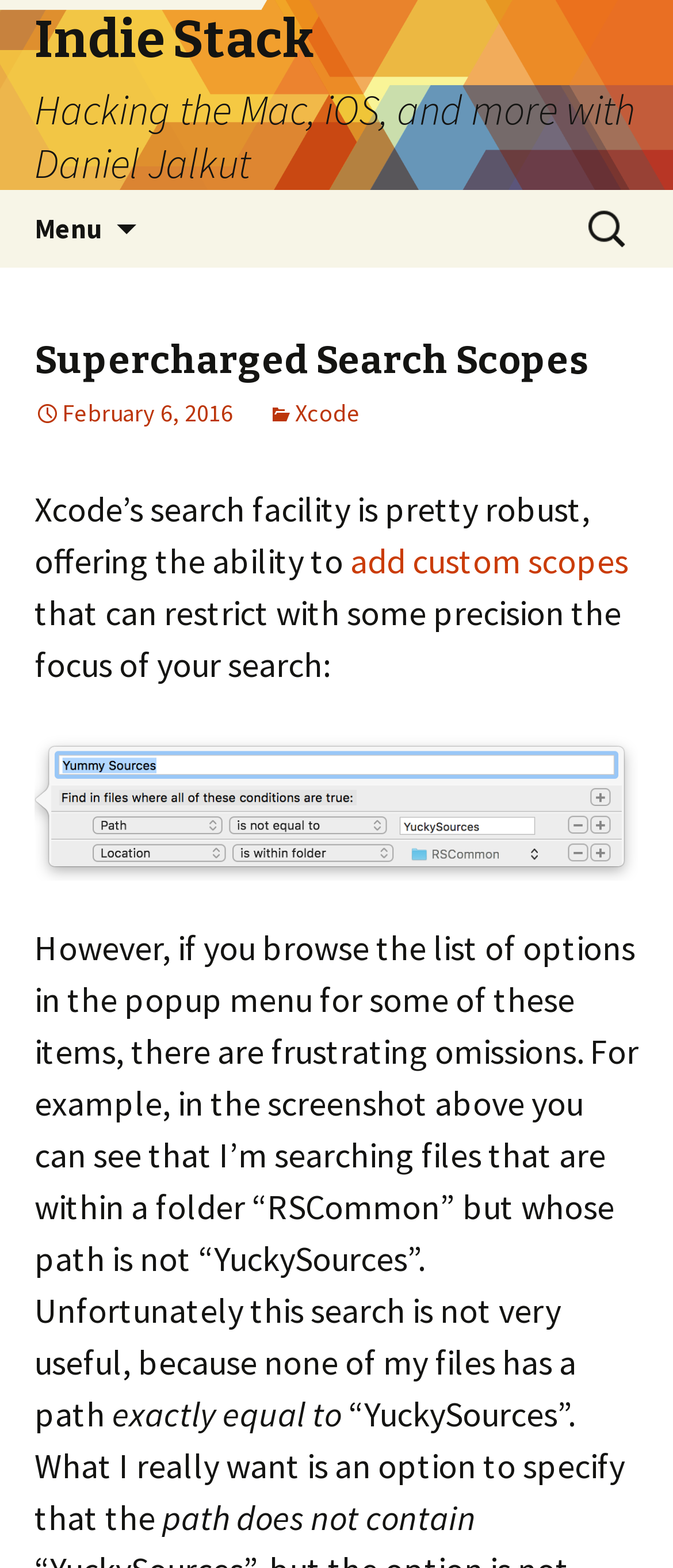Bounding box coordinates are specified in the format (top-left x, top-left y, bottom-right x, bottom-right y). All values are floating point numbers bounded between 0 and 1. Please provide the bounding box coordinate of the region this sentence describes: Search

None